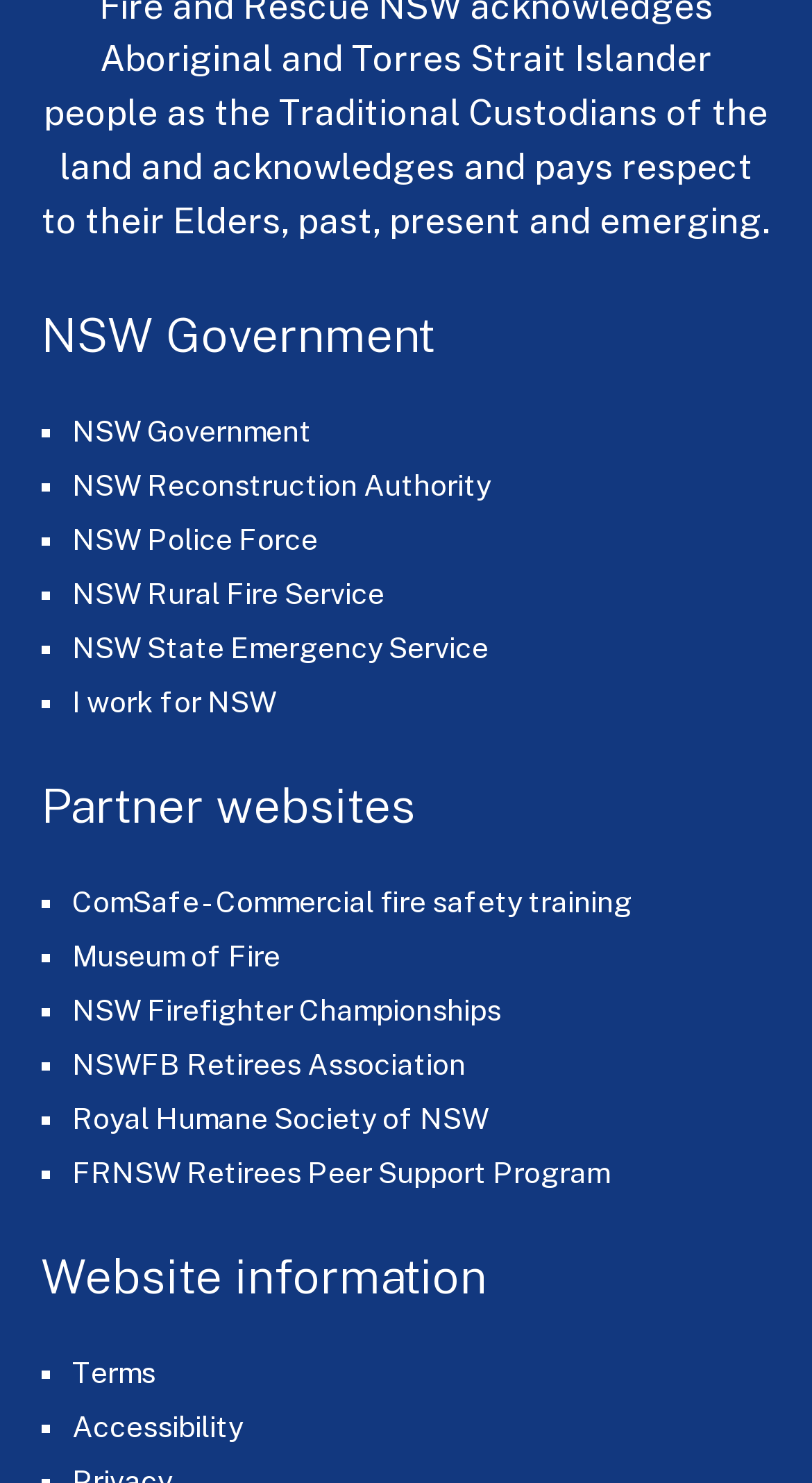Identify the bounding box coordinates of the region I need to click to complete this instruction: "Find war dead".

None